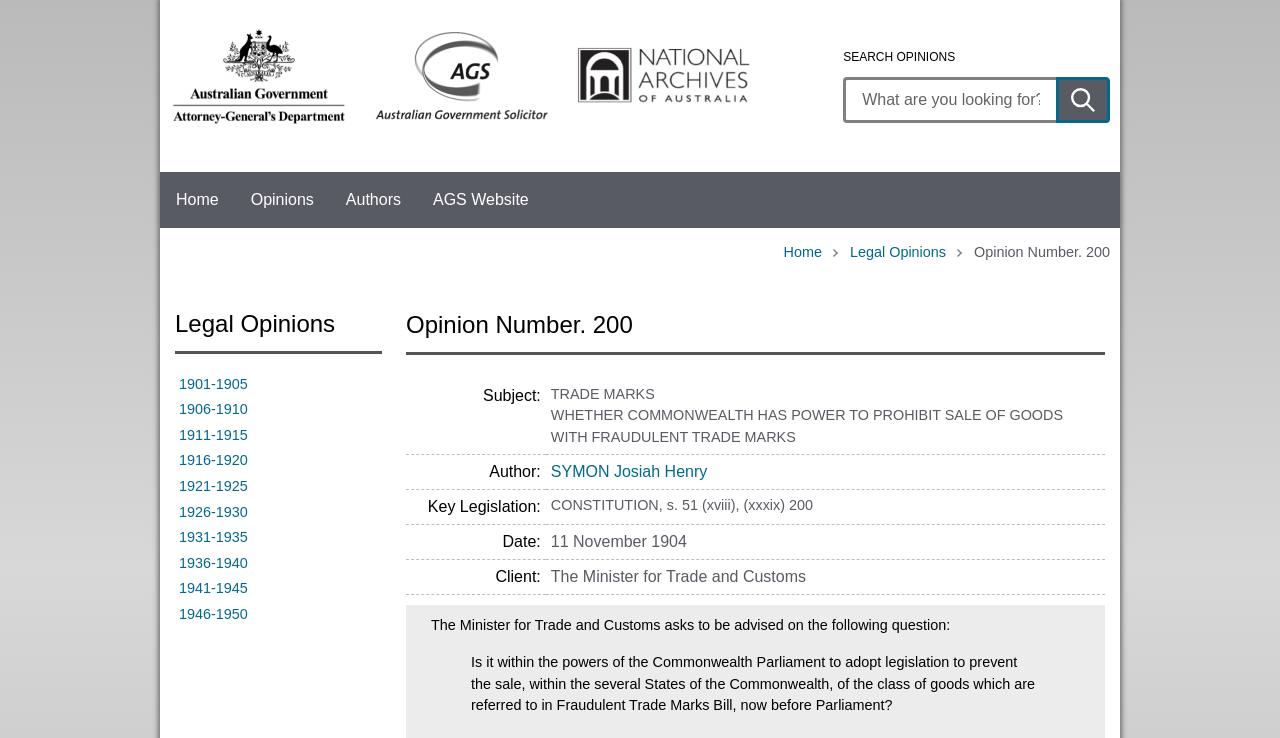Create a detailed description of the webpage's content and layout.

This webpage appears to be a legal opinion page from the Attorney-General's Department. At the top, there are three logos: the Attorney-General's Department logo, the Australian Government Solicitors logo, and the National Archives of Australia logo. Below these logos, there is a search bar with a heading "SEARCH OPINIONS" and a submit button. 

To the left of the search bar, there is a main navigation menu with links to "Home", "Opinions", "Authors", and "AGS Website". Below this menu, there is a breadcrumb navigation menu showing the path "Home > Legal Opinions > Opinion Number. 200". 

The main content of the page is divided into two sections. On the left, there is a complementary section with a navigation menu labeled "Legal Opinions" that lists links to different years, from 1901-1905 to 1946-1950. 

On the right, there is a section with a heading "Opinion Number. 200" that displays the details of the legal opinion. This section includes the subject "TRADE MARKS", the question being asked, "WHETHER COMMONWEALTH HAS POWER TO PROHIBIT SALE OF GOODS WITH FRAUDULENT TRADE MARKS", and the author "SYMON Josiah Henry". It also lists the key legislation "CONSTITUTION, s. 51 (xviii), (xxxix) 200", the date "11 November 1904", and the client "The Minister for Trade and Customs". The question being asked is displayed in a blockquote, "Is it within the powers of the Commonwealth Parliament to adopt legislation to prevent the sale, within the several States of the Commonwealth, of the class of goods which are referred to in Fraudulent Trade Marks Bill, now before Parliament?"